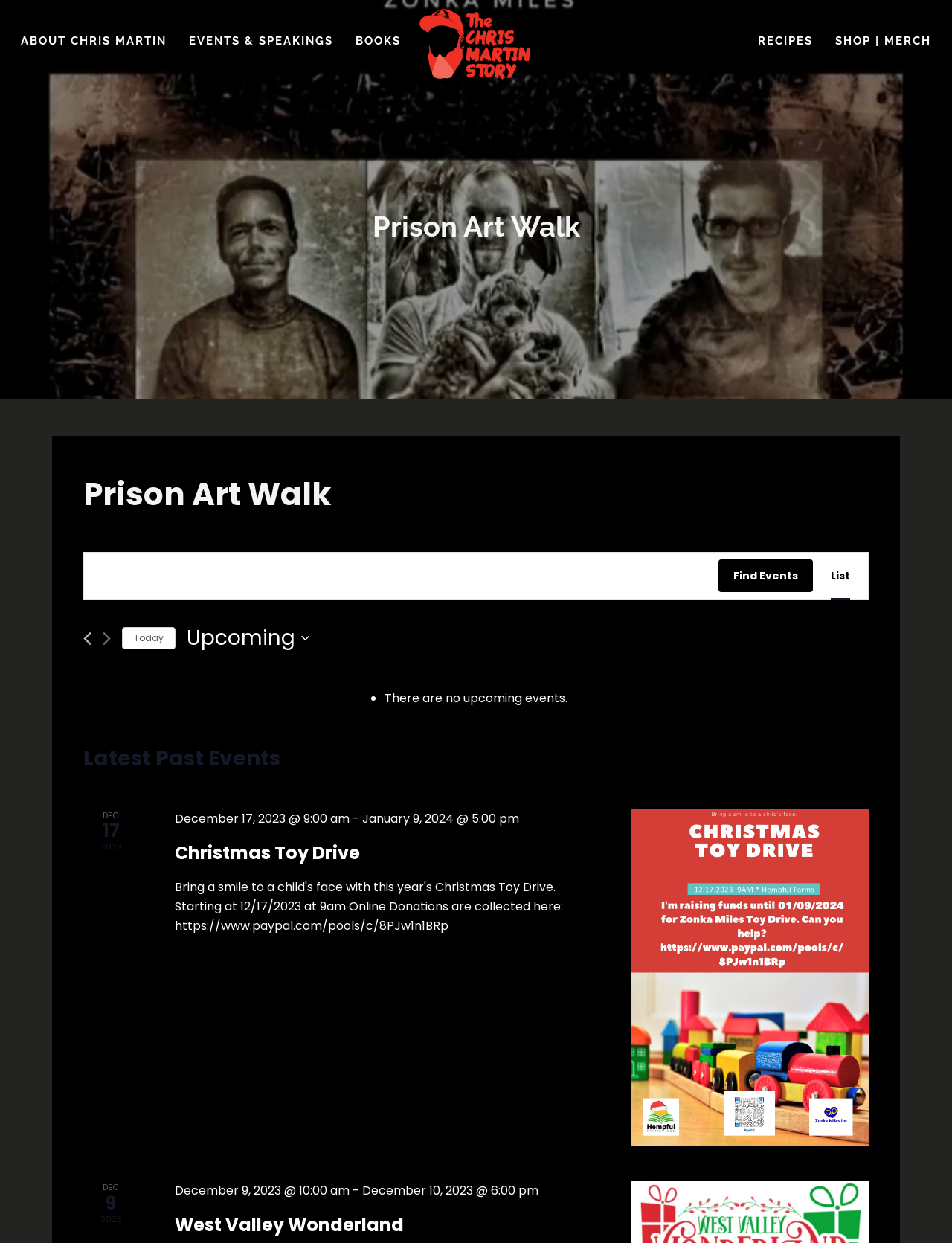Determine the bounding box coordinates of the clickable region to carry out the instruction: "Find events".

[0.755, 0.45, 0.854, 0.477]